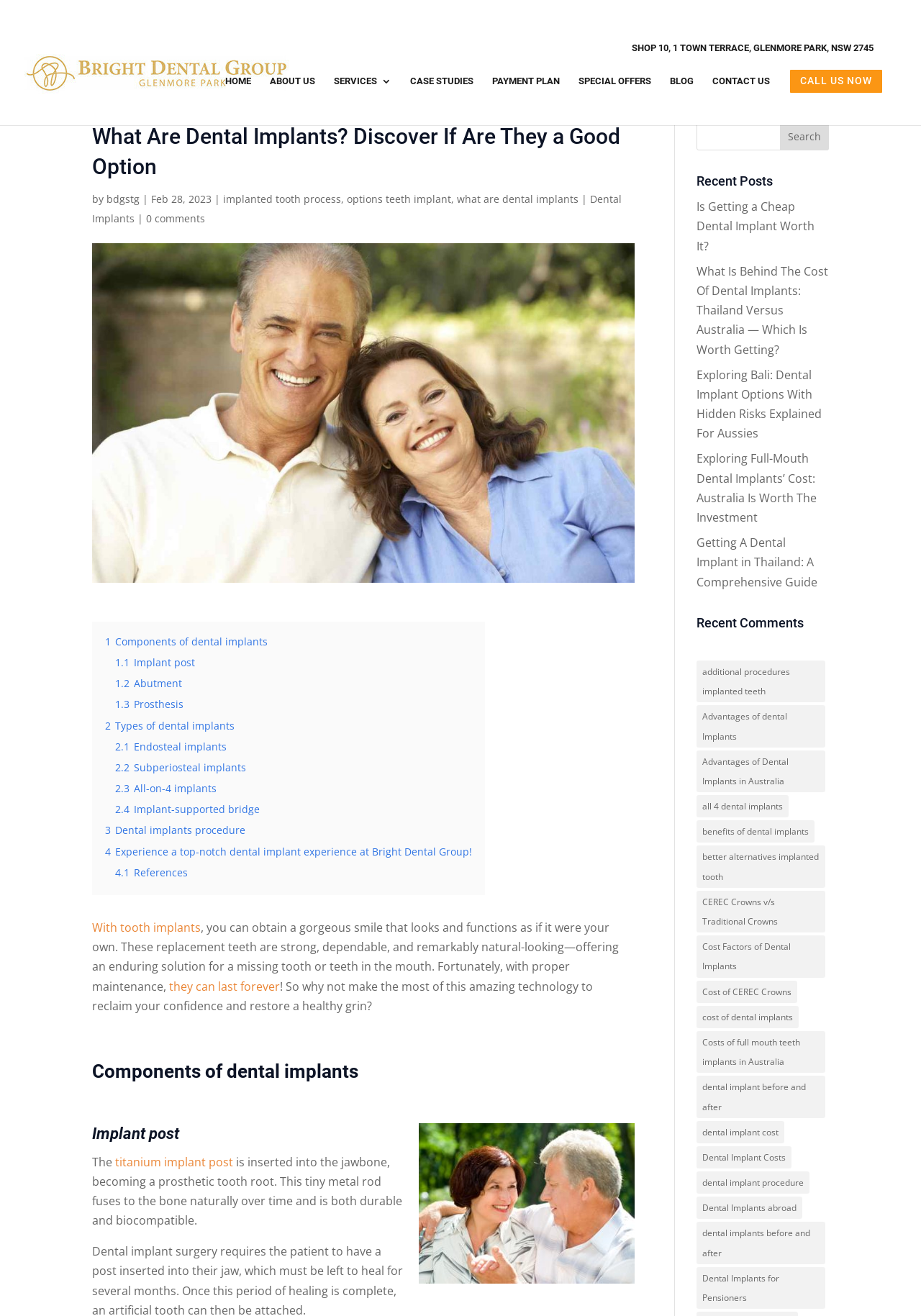What is the name of the procedure mentioned in the heading?
Observe the image and answer the question with a one-word or short phrase response.

Components of dental implants